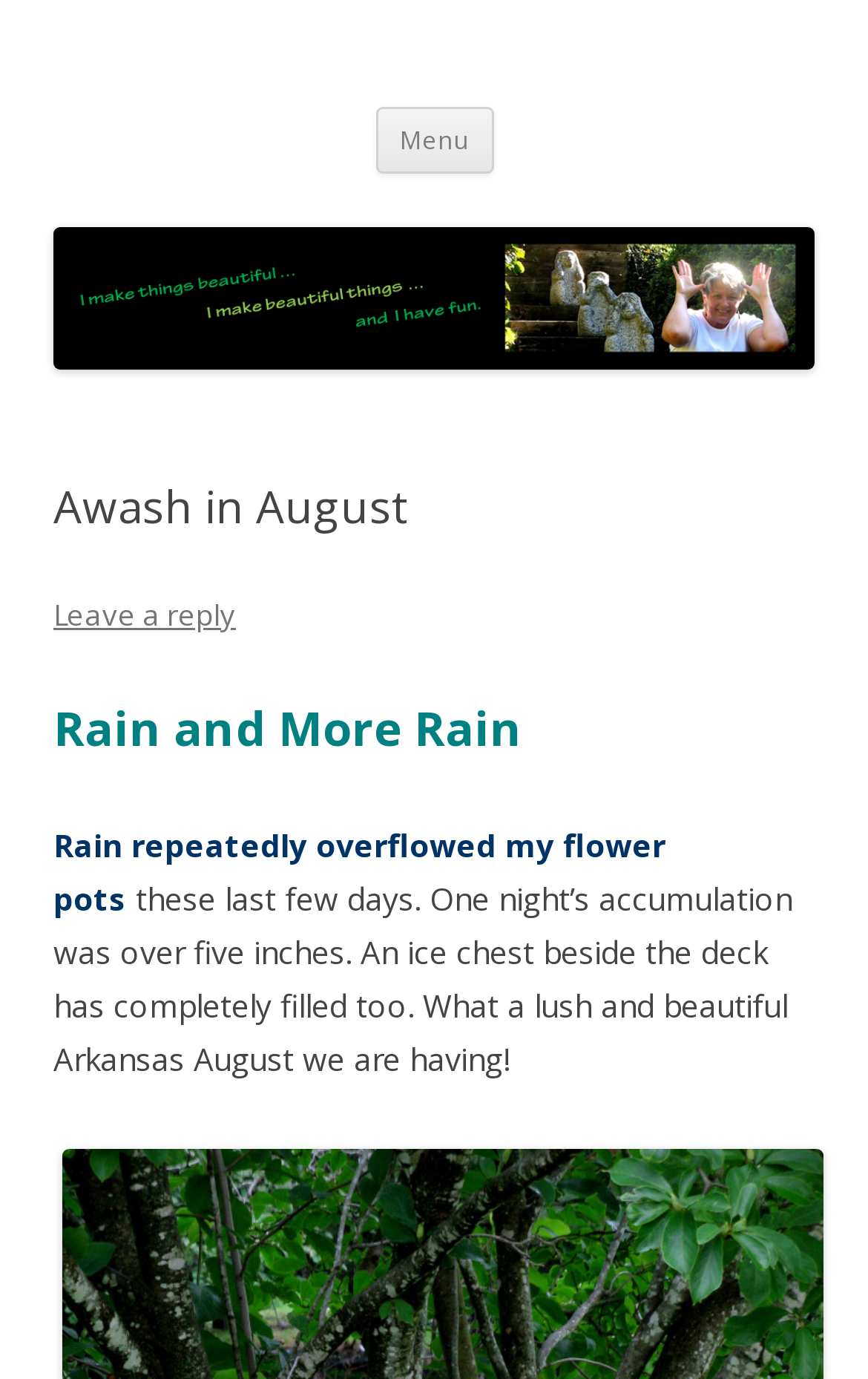Locate the bounding box of the UI element described by: "Ok" in the given webpage screenshot.

None